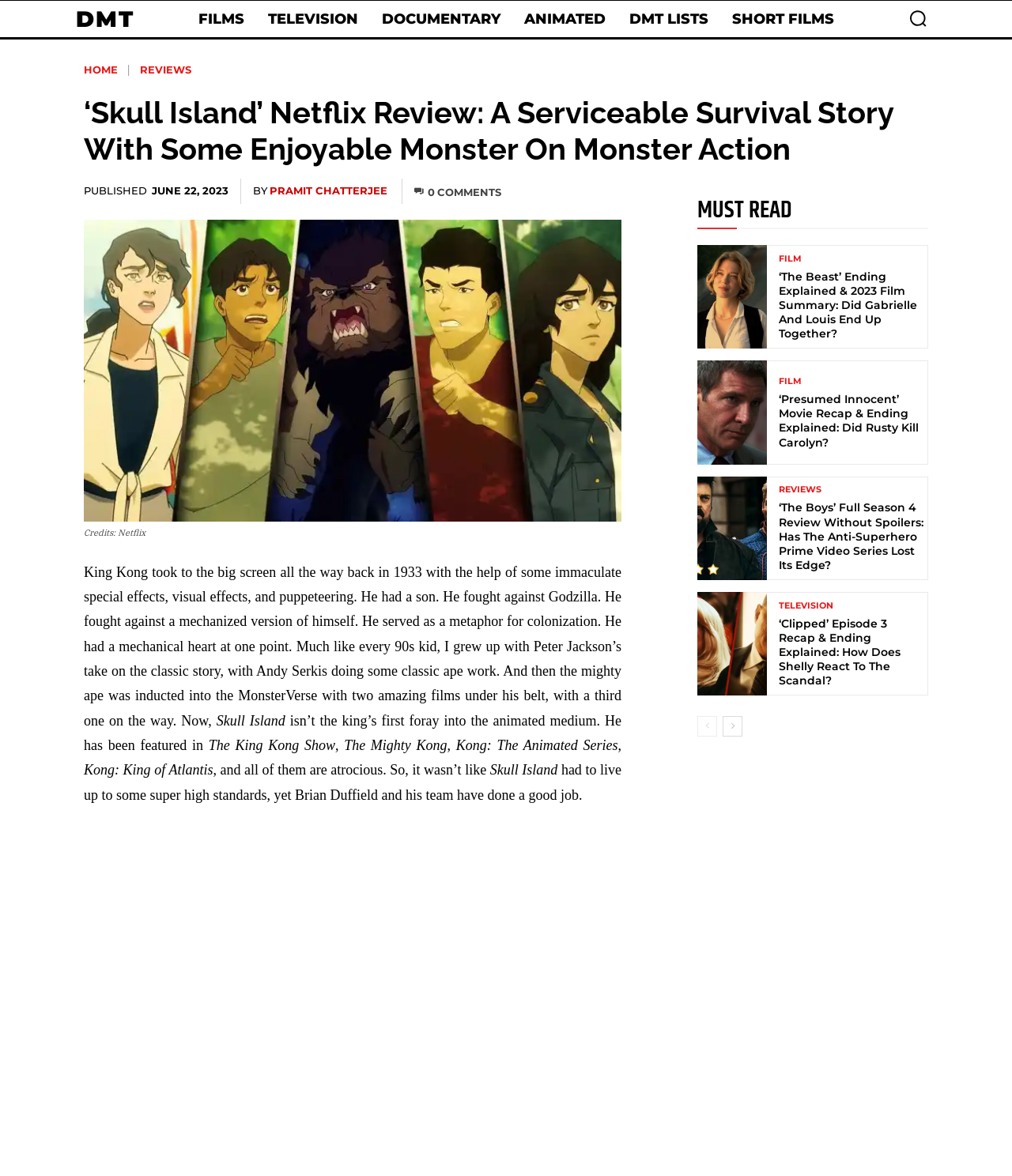Please specify the bounding box coordinates of the region to click in order to perform the following instruction: "Go to the next page".

[0.714, 0.609, 0.734, 0.627]